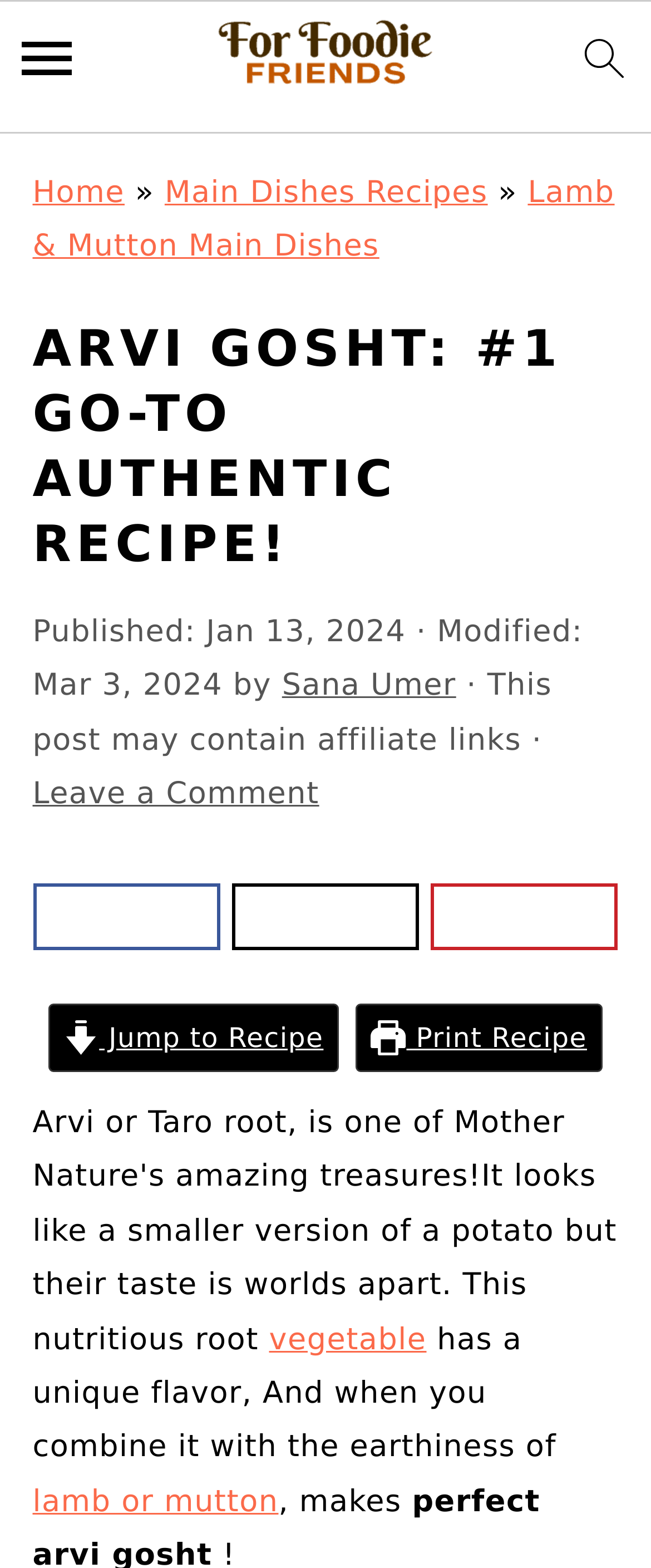How many social media sharing options are available?
Provide a well-explained and detailed answer to the question.

To find the number of social media sharing options, we need to look at the section that contains the links to share the recipe on different platforms. There are three options: Share on Facebook, Share on X, and Save to Pinterest.